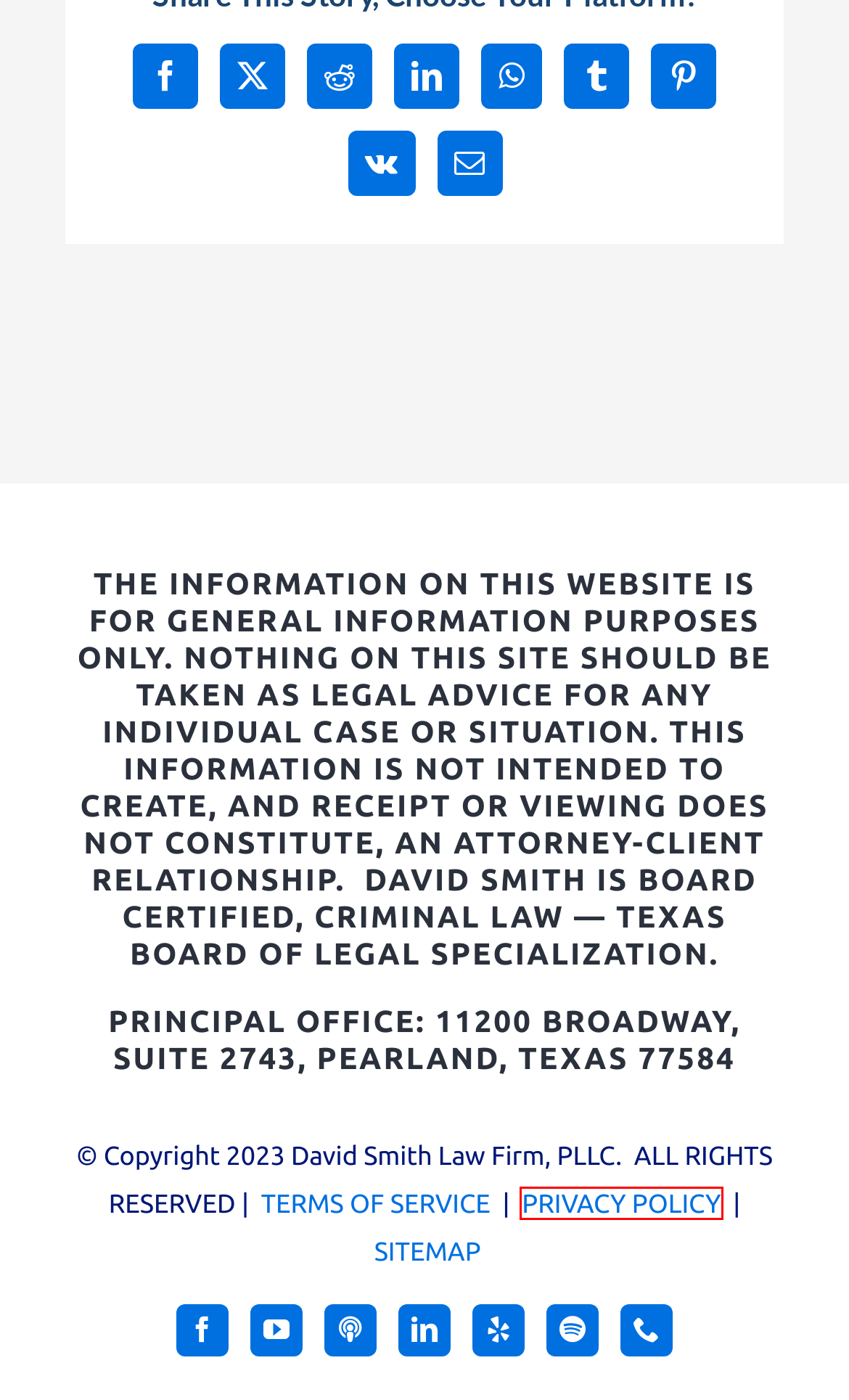Check out the screenshot of a webpage with a red rectangle bounding box. Select the best fitting webpage description that aligns with the new webpage after clicking the element inside the bounding box. Here are the candidates:
A. VK | 登录
B. Shortcuts
C. TurnSignl | On-Demand Lawyer App
D. Practice Areas - David Smith Law Firm, PLLC
E. Privacy Policy - David Smith Law Firm, PLLC
F. Police encounters - David Smith Law Firm, PLLC
G. PENAL CODE  CHAPTER 38. OBSTRUCTING GOVERNMENTAL OPERATION
H. David Smith Law Firm, PLLC | Criminal Defense Attorney

E